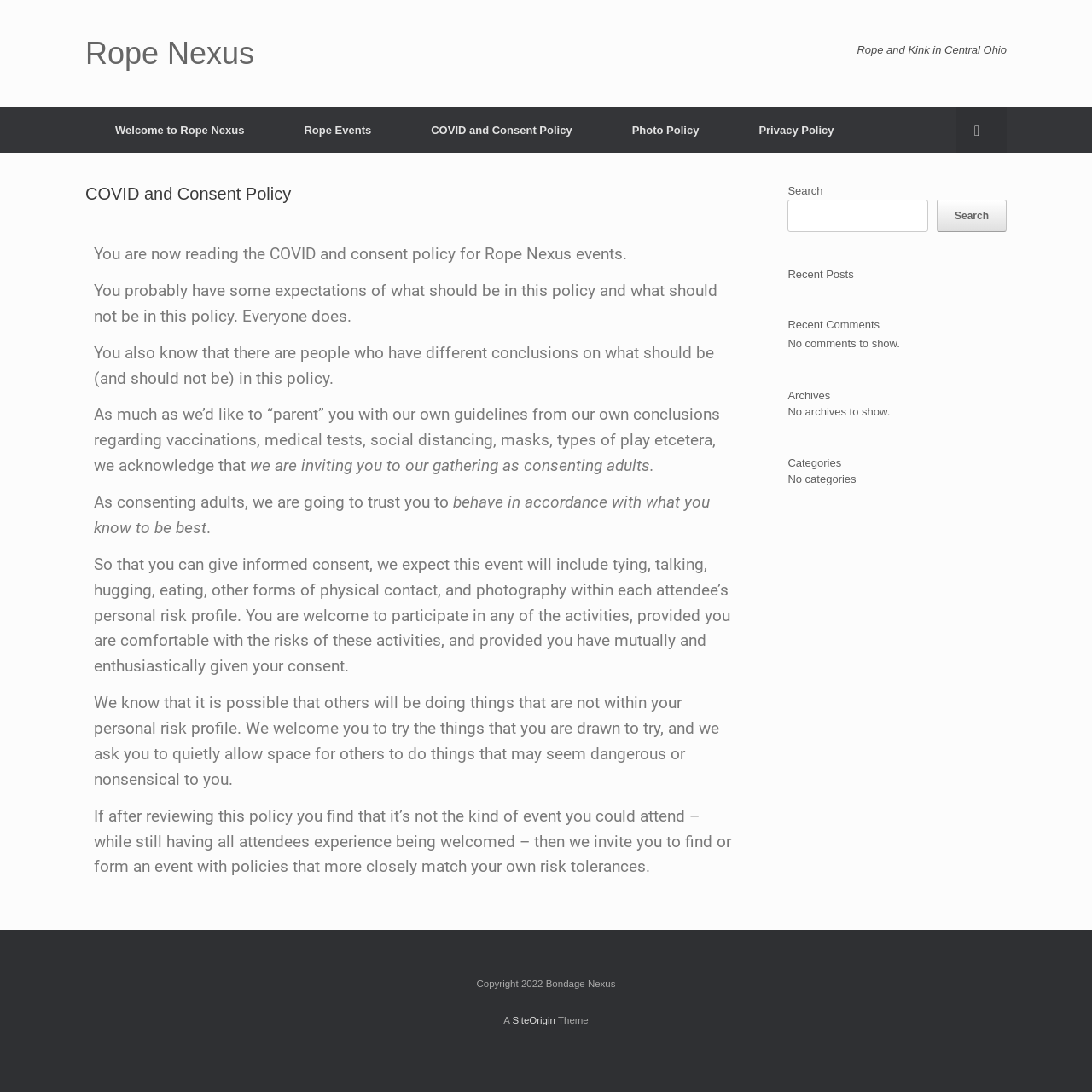Please find the bounding box coordinates in the format (top-left x, top-left y, bottom-right x, bottom-right y) for the given element description. Ensure the coordinates are floating point numbers between 0 and 1. Description: Rope Events

[0.251, 0.098, 0.367, 0.14]